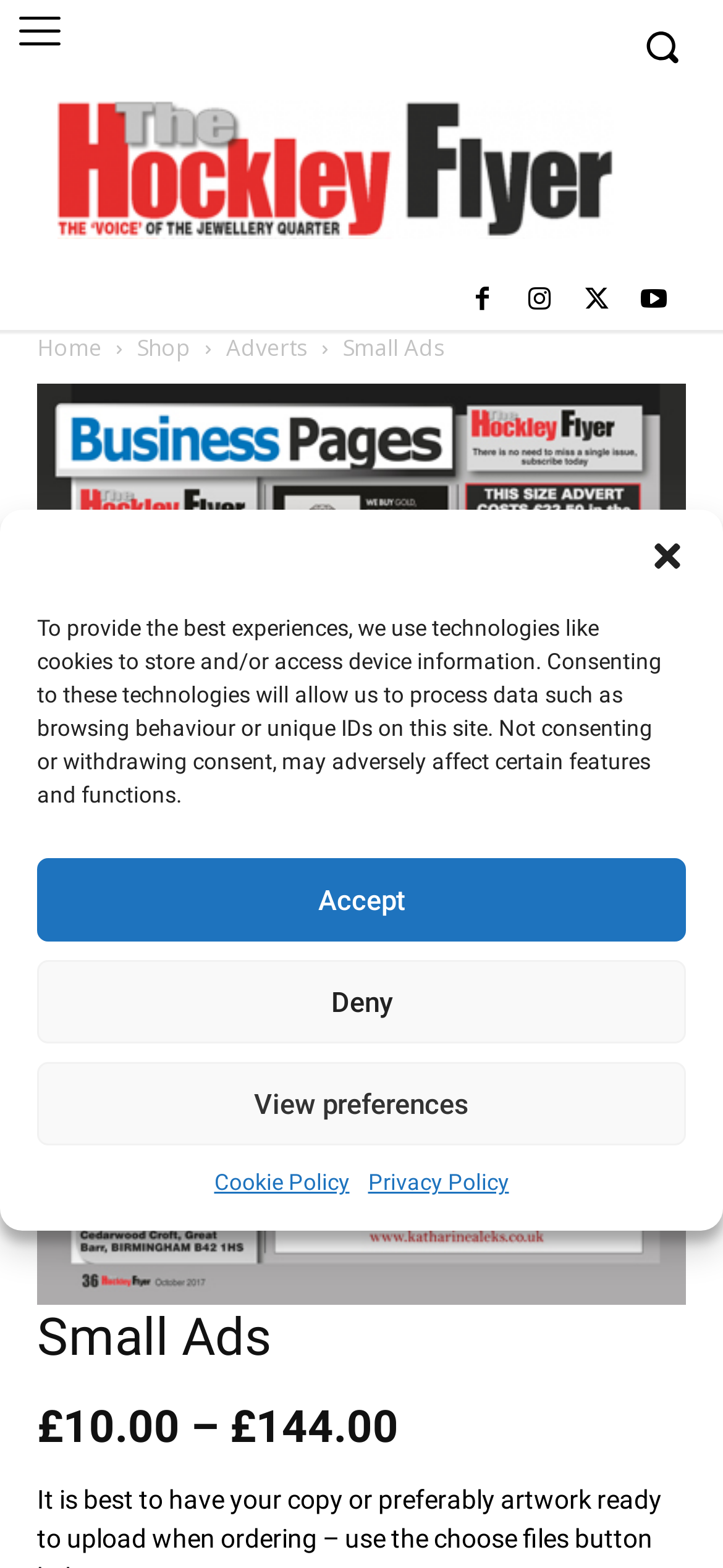Using the webpage screenshot, find the UI element described by Youtube. Provide the bounding box coordinates in the format (top-left x, top-left y, bottom-right x, bottom-right y), ensuring all values are floating point numbers between 0 and 1.

[0.865, 0.174, 0.944, 0.21]